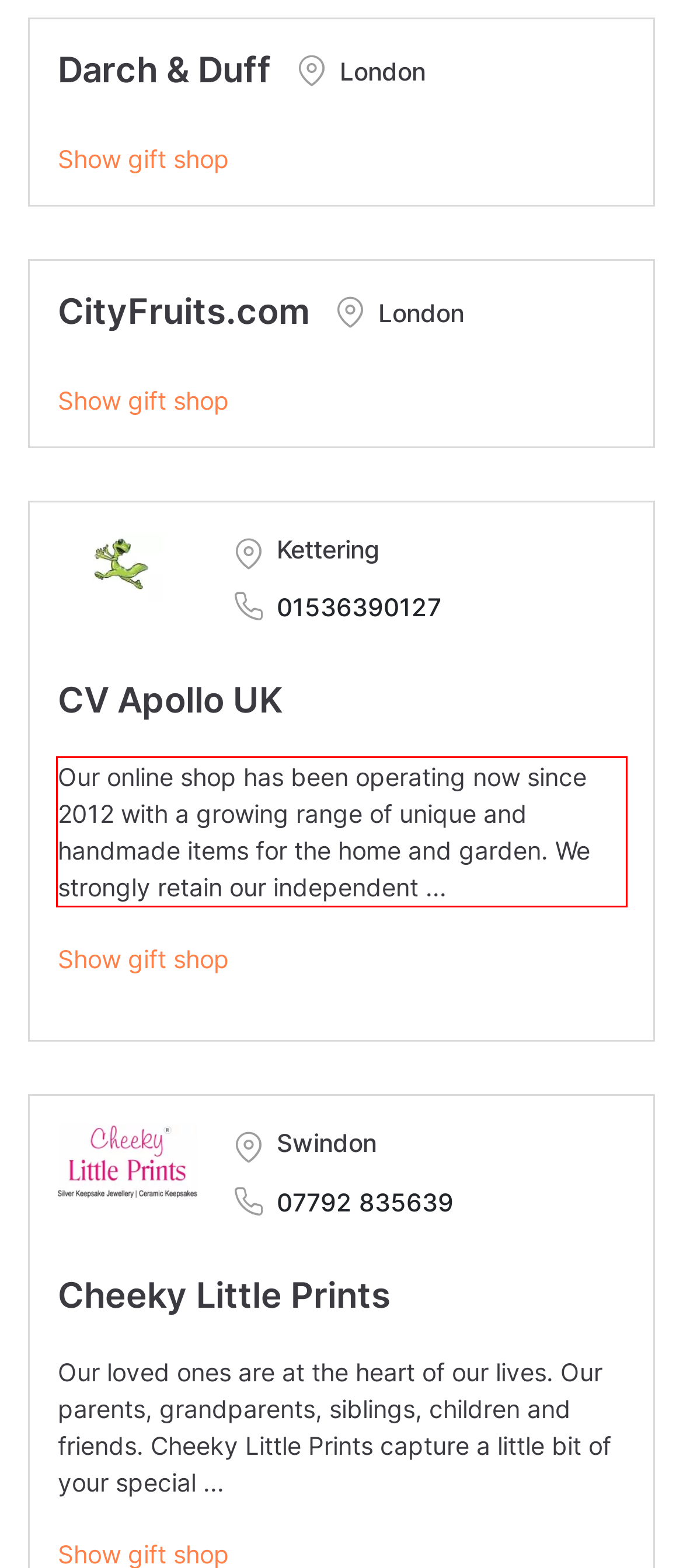Observe the screenshot of the webpage, locate the red bounding box, and extract the text content within it.

Our online shop has been operating now since 2012 with a growing range of unique and handmade items for the home and garden. We strongly retain our independent ...